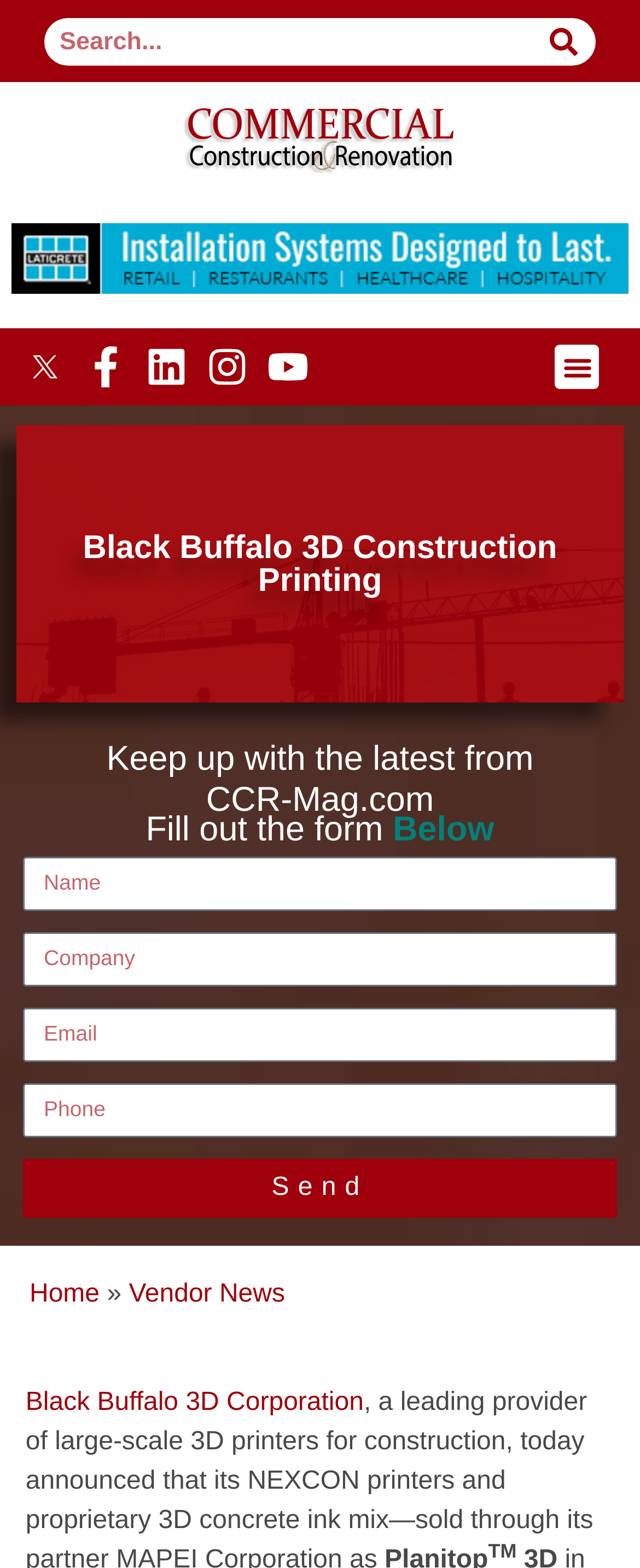Determine the bounding box coordinates for the clickable element required to fulfill the instruction: "Fill out the name field". Provide the coordinates as four float numbers between 0 and 1, i.e., [left, top, right, bottom].

[0.035, 0.546, 0.965, 0.581]